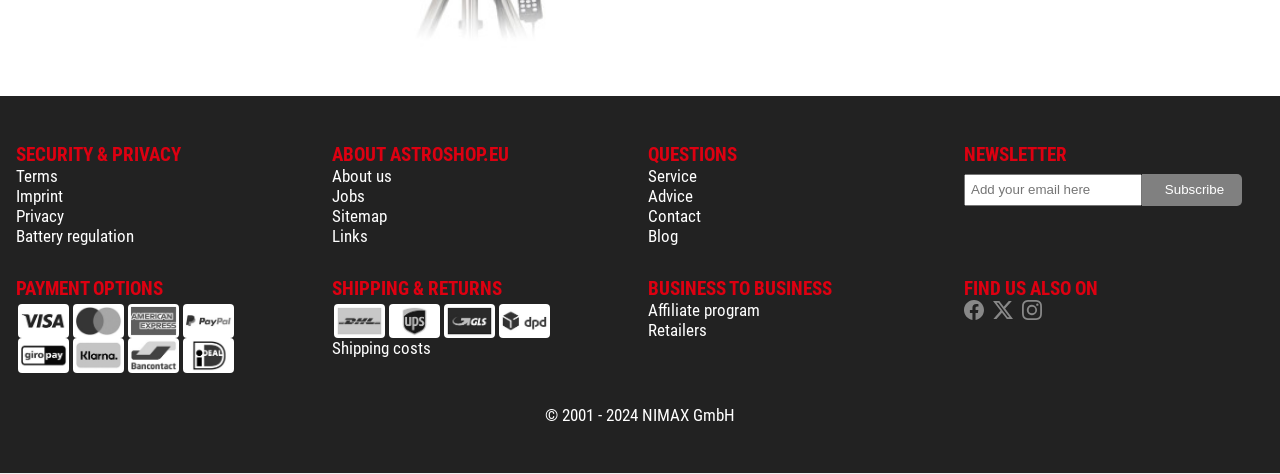Determine the bounding box coordinates for the area you should click to complete the following instruction: "Learn about affiliate program".

[0.506, 0.632, 0.594, 0.675]